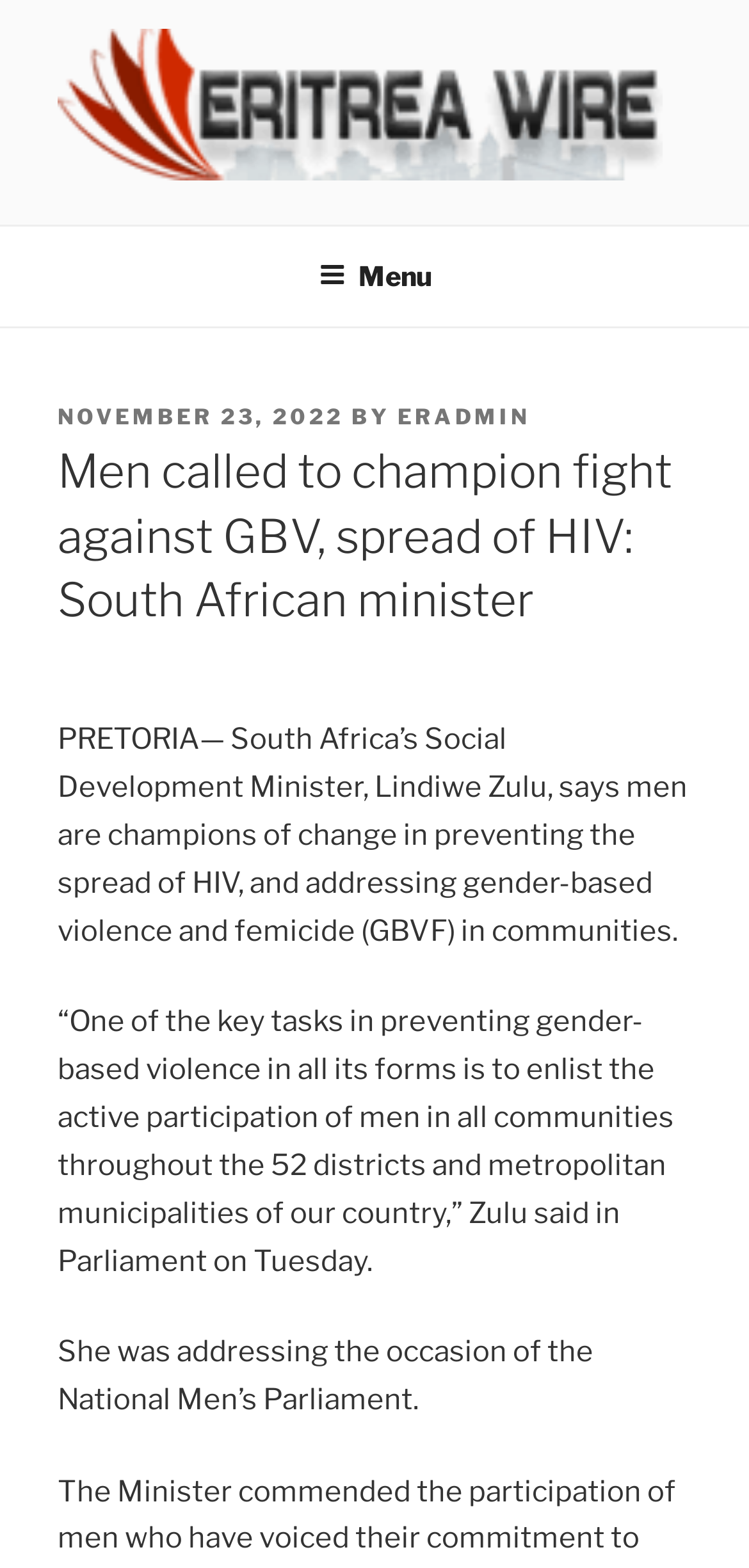Please provide the main heading of the webpage content.

Men called to champion fight against GBV, spread of HIV: South African minister